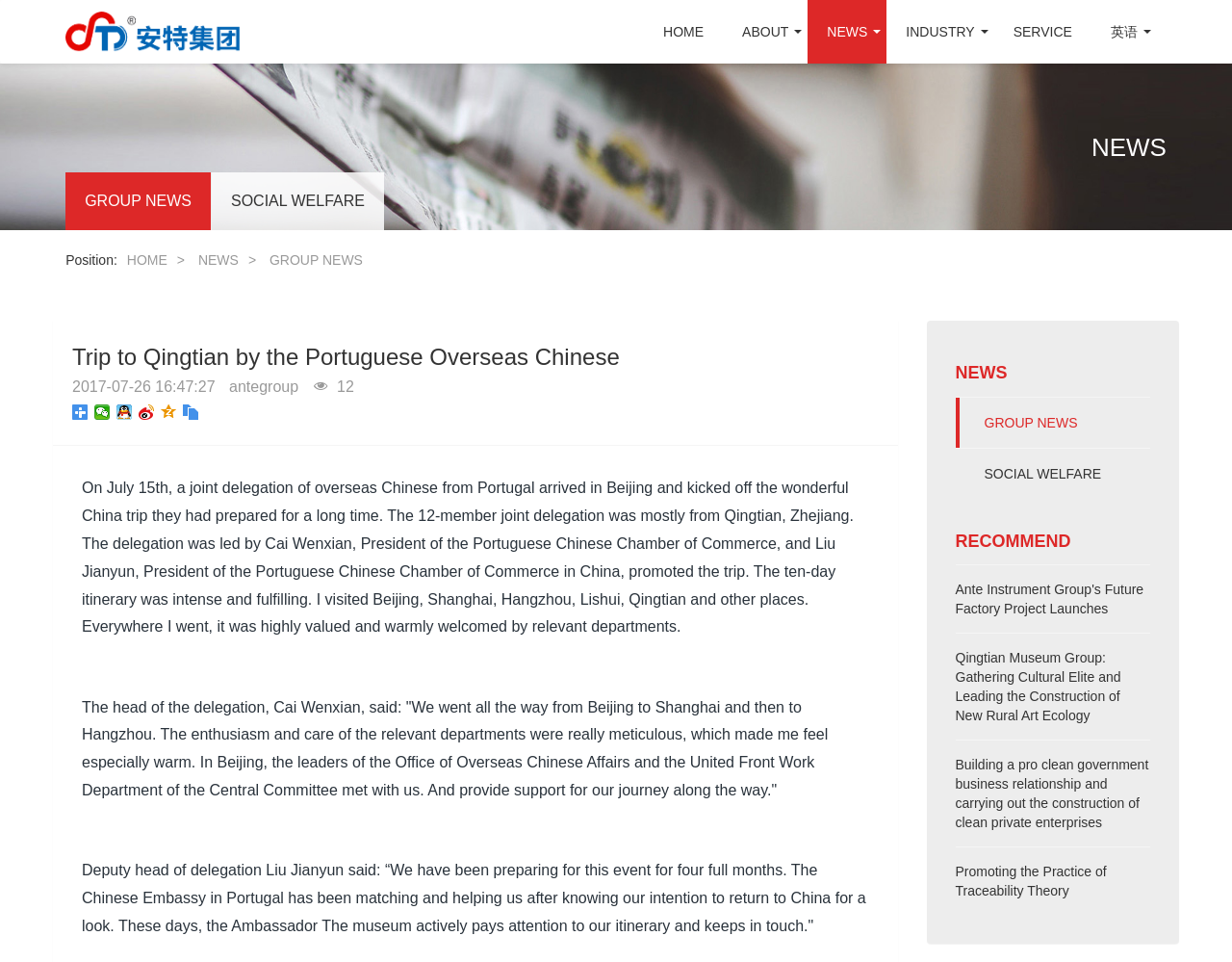What is the title of the news article?
Please respond to the question with a detailed and well-explained answer.

I looked at the main content area of the webpage and found the title of the news article, which is 'Trip to Qingtian by the Portuguese Overseas Chinese'.